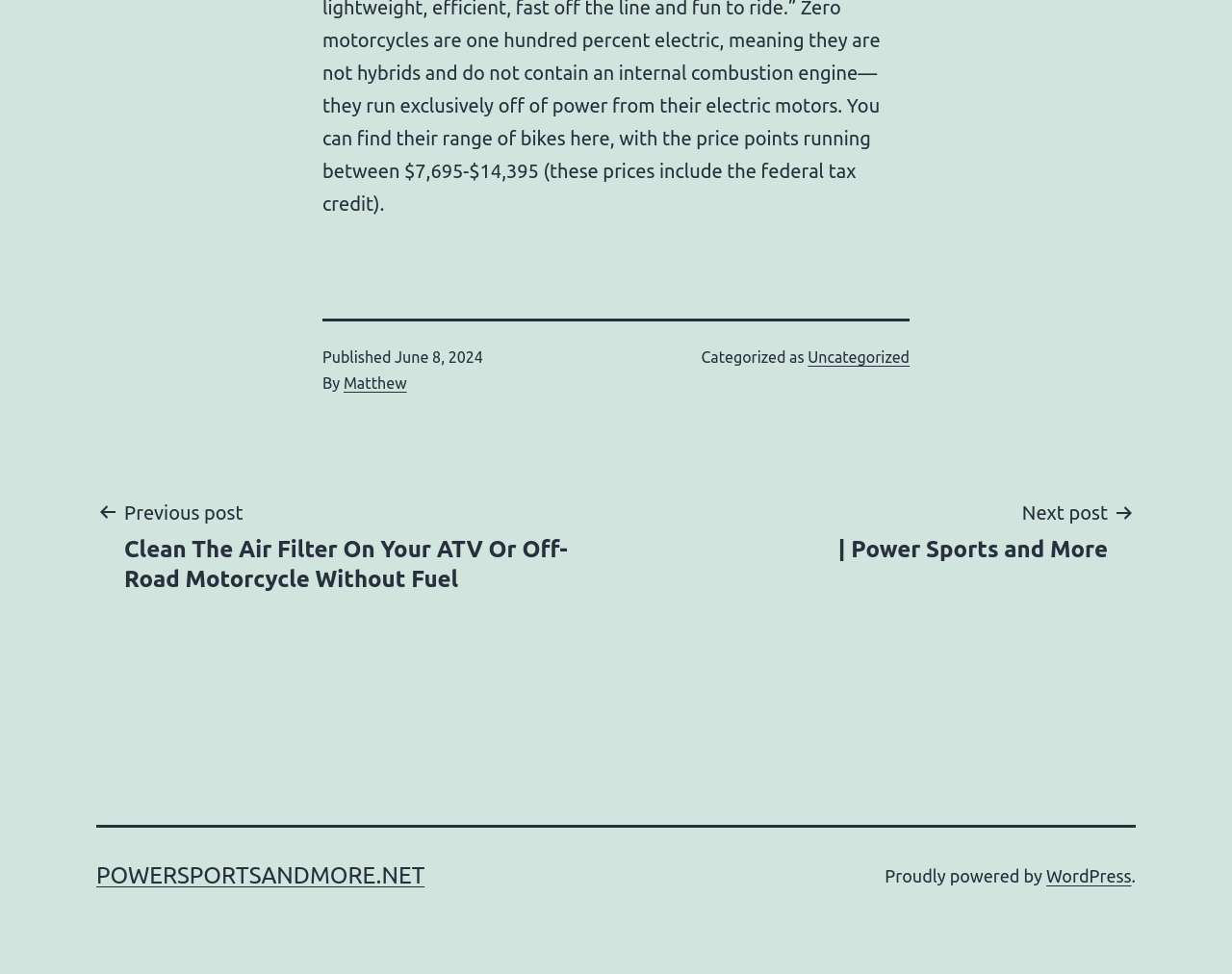Using the information shown in the image, answer the question with as much detail as possible: What is the category of the post?

I found the category of the post by looking at the footer section of the webpage, where it says 'Categorized as' followed by the link 'Uncategorized'.